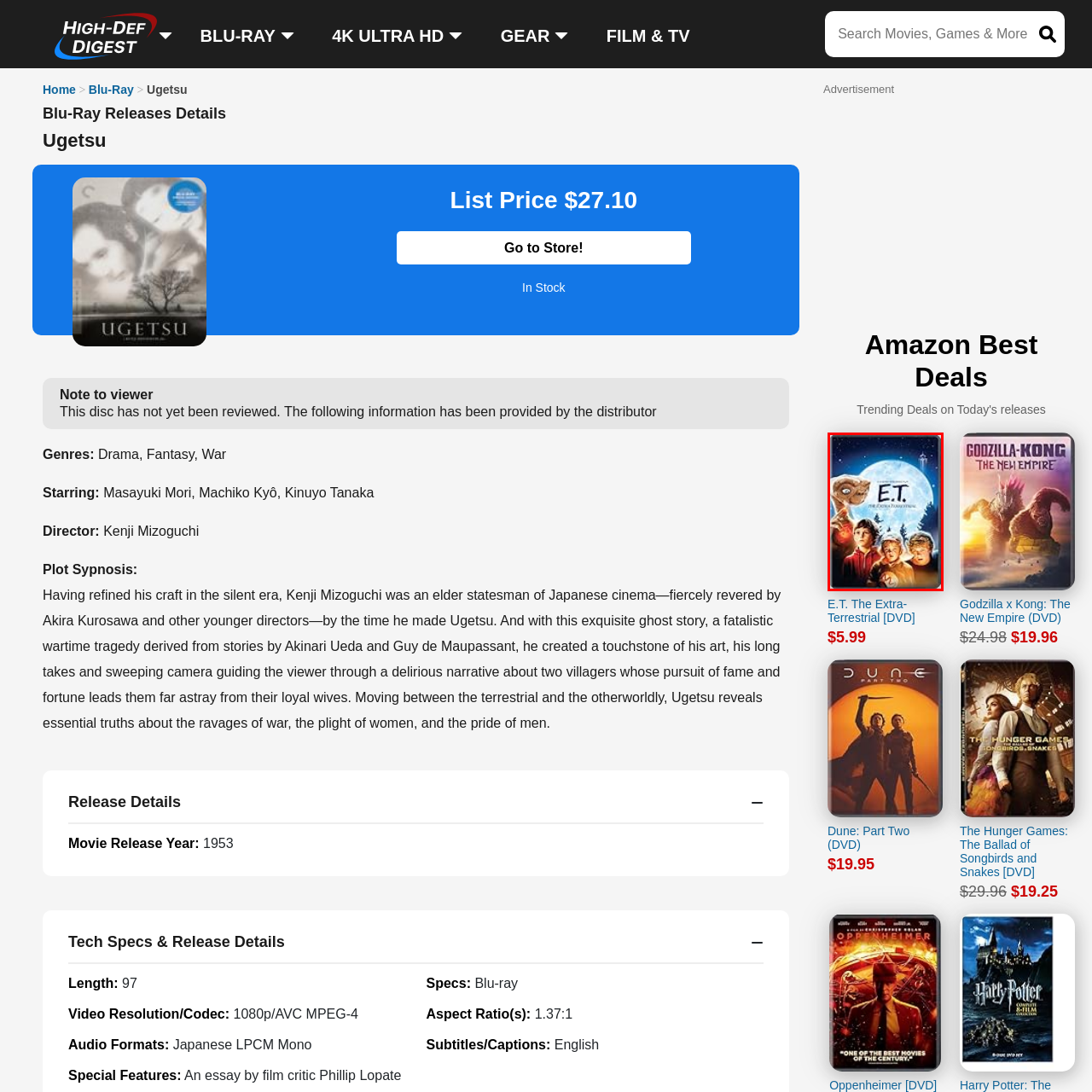Refer to the image enclosed in the red bounding box, then answer the following question in a single word or phrase: How many children are in the foreground?

Three